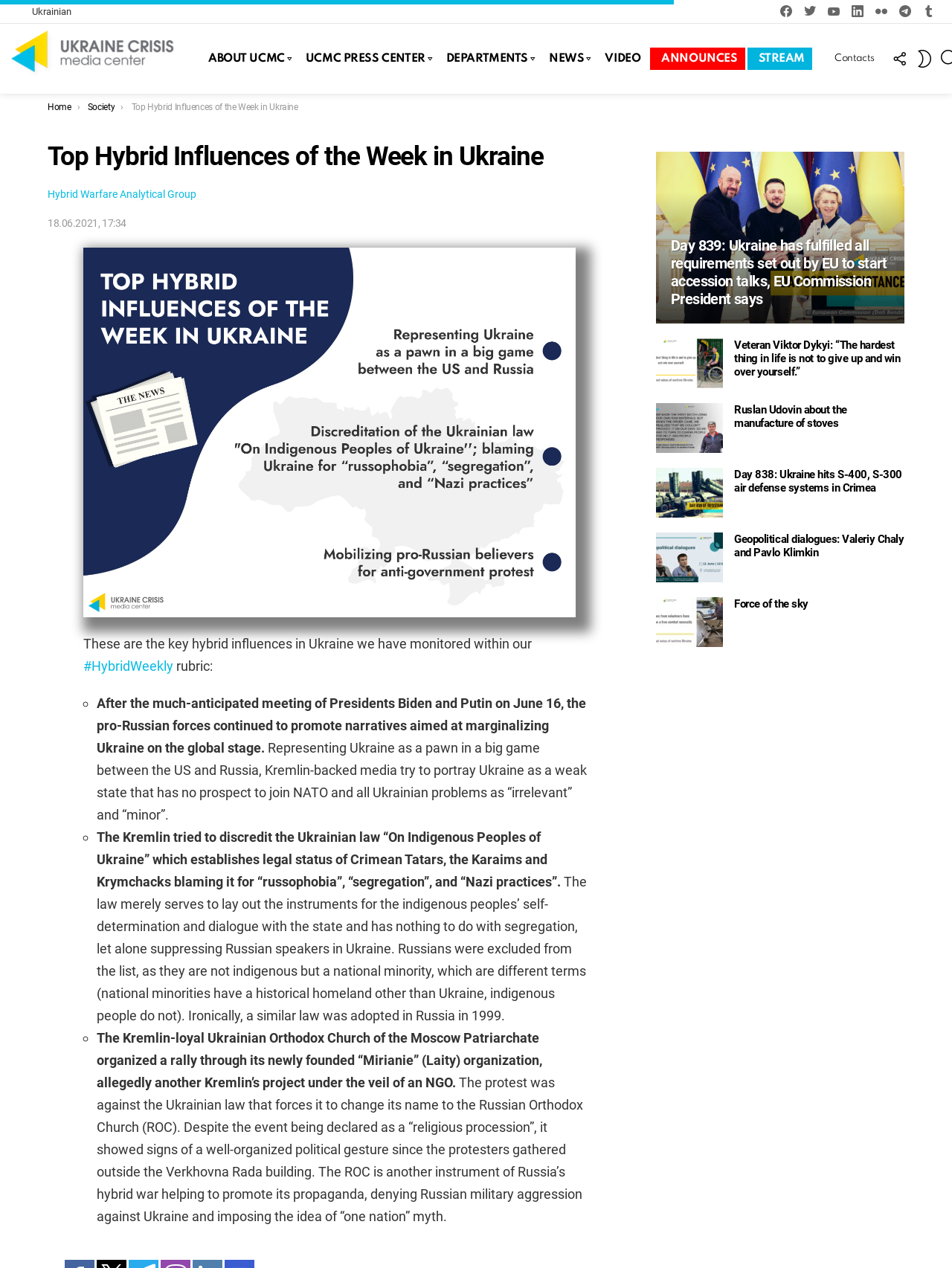Please predict the bounding box coordinates of the element's region where a click is necessary to complete the following instruction: "Click the 'FACEBOOK' link". The coordinates should be represented by four float numbers between 0 and 1, i.e., [left, top, right, bottom].

None